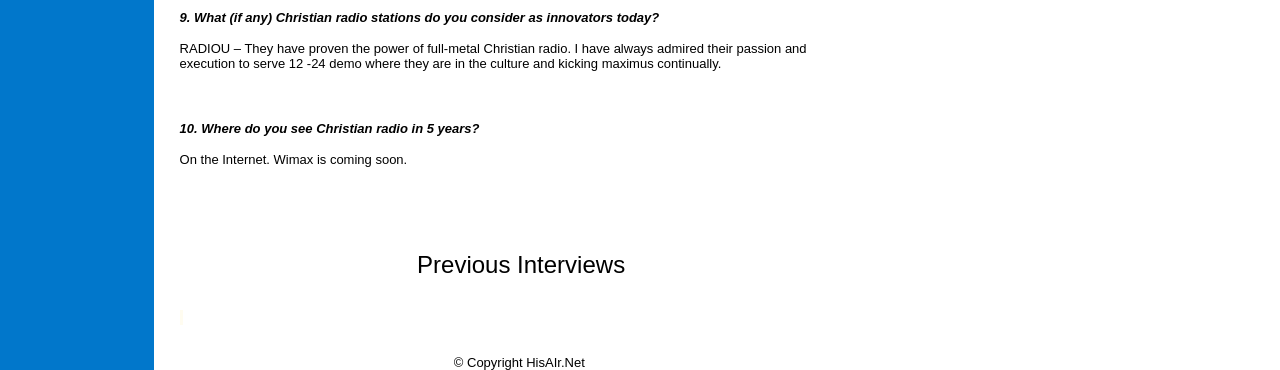What is the content of the link at the bottom?
Offer a detailed and exhaustive answer to the question.

The link at the bottom of the webpage has the text 'Previous Interviews' which suggests that it leads to a page with previous interviews.